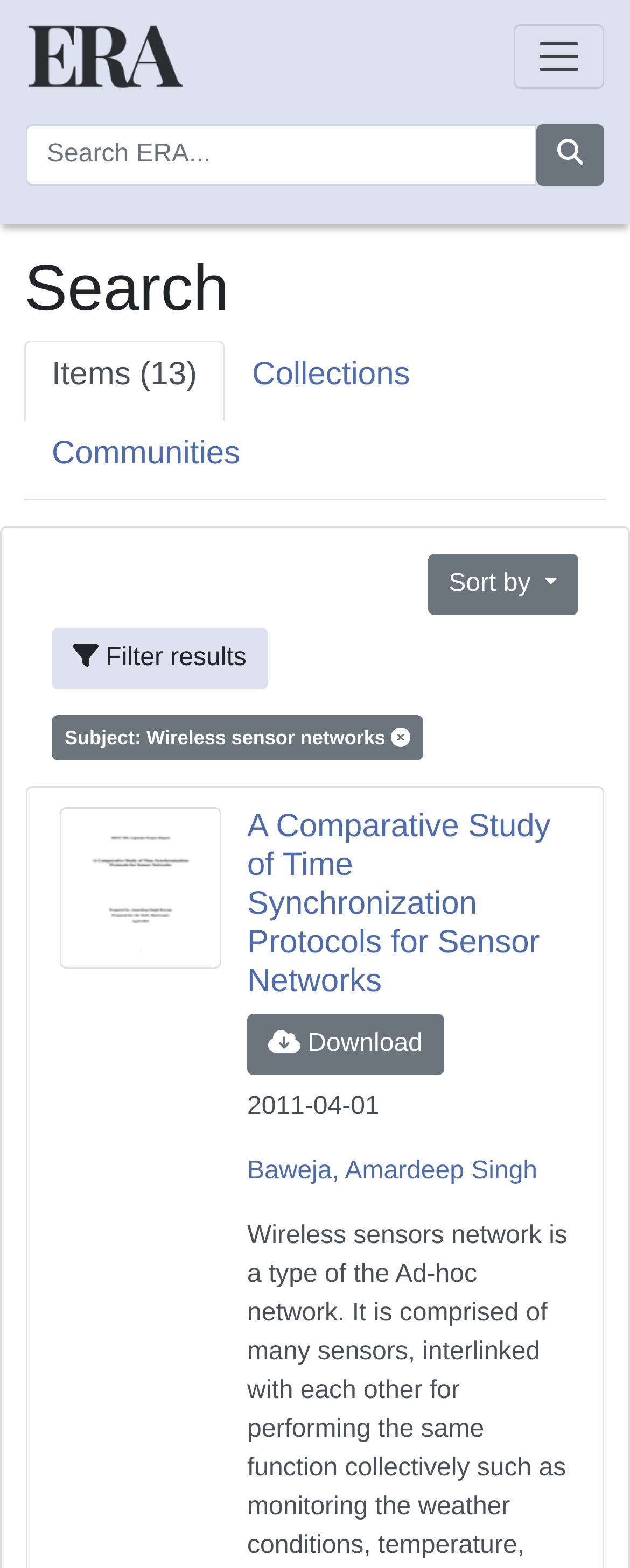Identify the bounding box of the UI component described as: "Baweja, Amardeep Singh".

[0.392, 0.738, 0.853, 0.756]